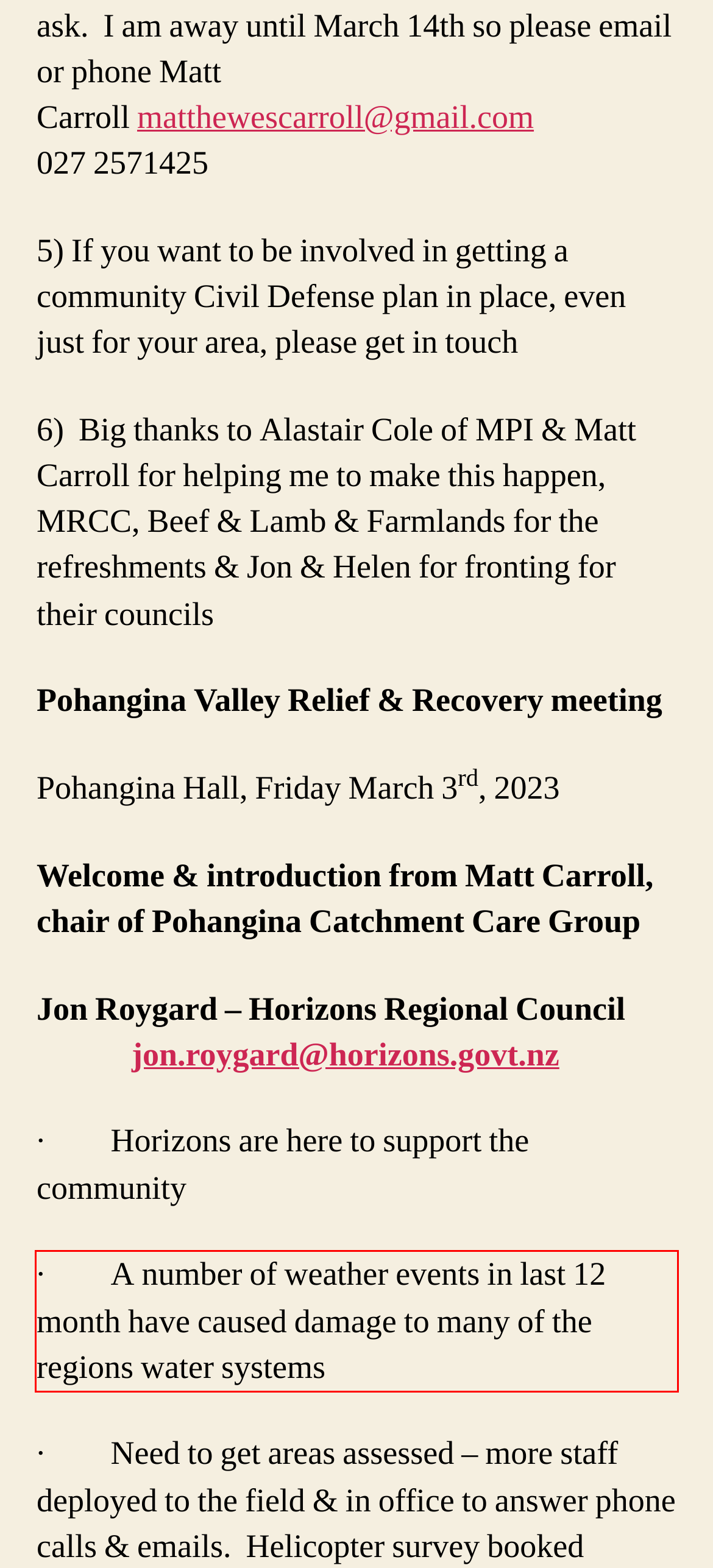Using the provided screenshot of a webpage, recognize and generate the text found within the red rectangle bounding box.

· A number of weather events in last 12 month have caused damage to many of the regions water systems